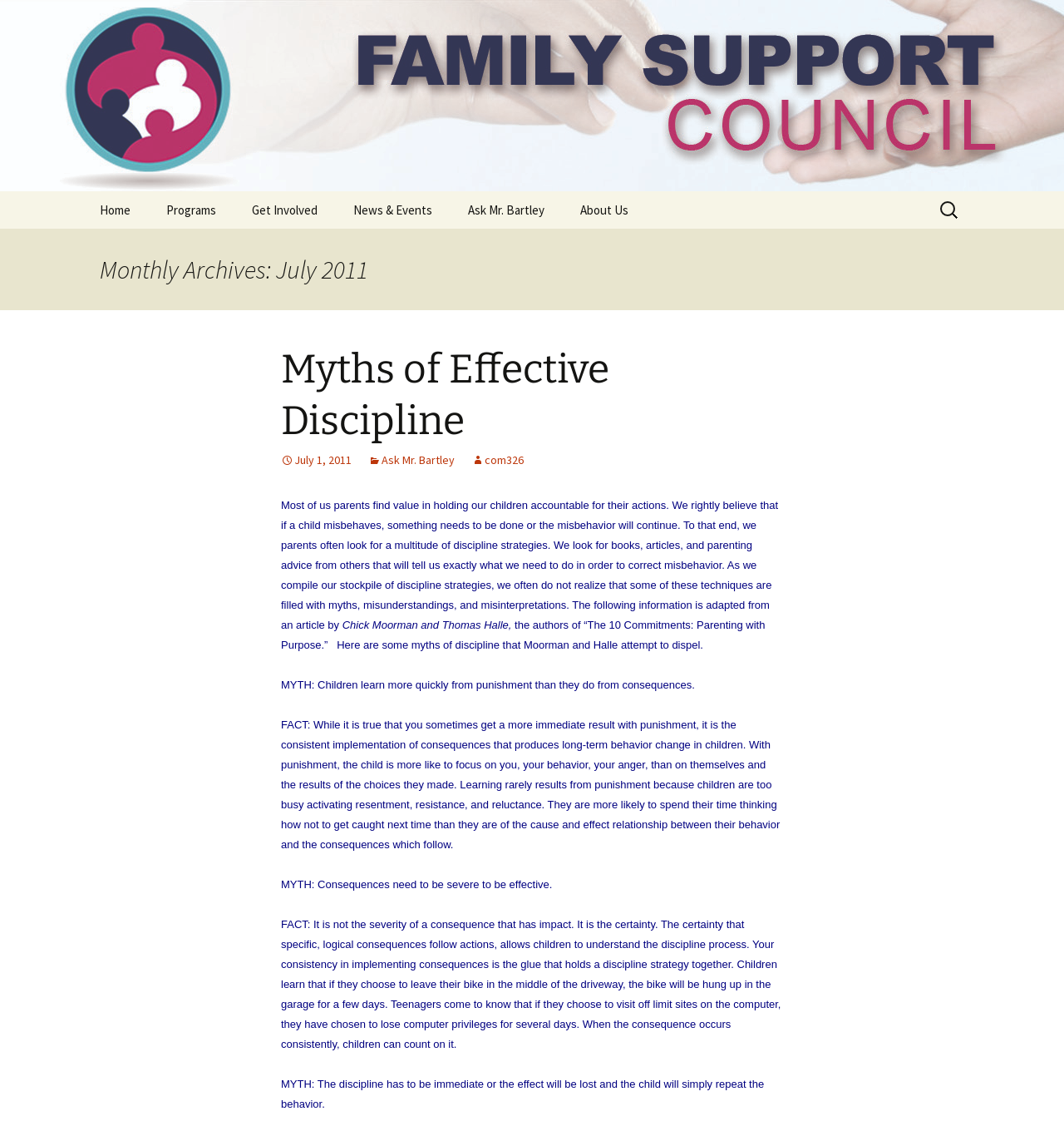Who are the authors of the article?
Based on the screenshot, provide your answer in one word or phrase.

Chick Moorman and Thomas Halle